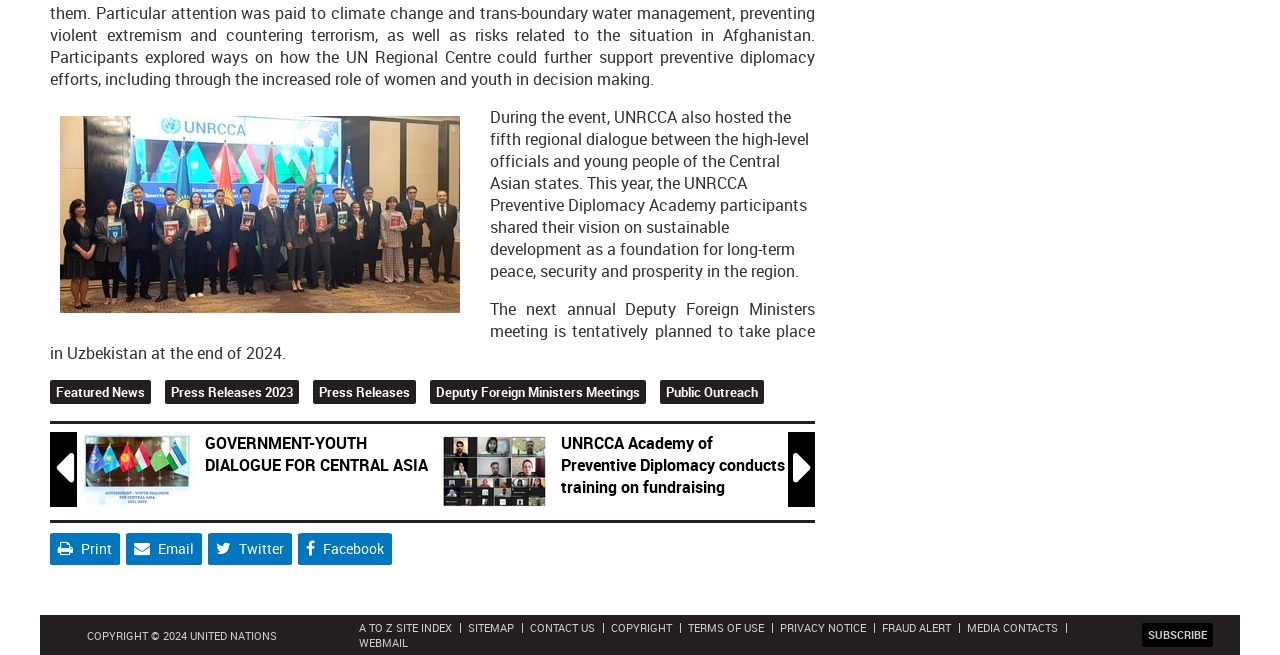Please identify the bounding box coordinates of the region to click in order to complete the given instruction: "Click on Featured News". The coordinates should be four float numbers between 0 and 1, i.e., [left, top, right, bottom].

[0.044, 0.584, 0.113, 0.612]